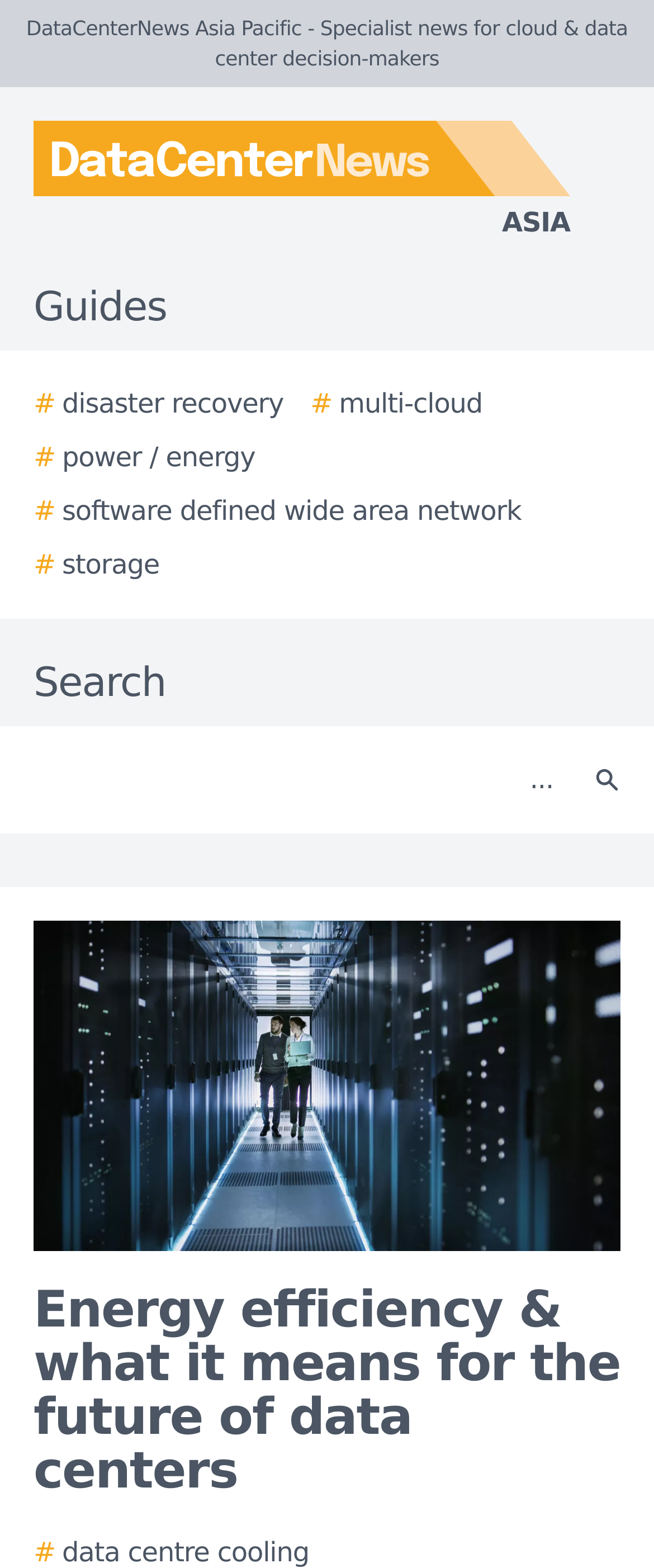Find the bounding box coordinates for the UI element whose description is: "# power / energy". The coordinates should be four float numbers between 0 and 1, in the format [left, top, right, bottom].

[0.051, 0.279, 0.39, 0.305]